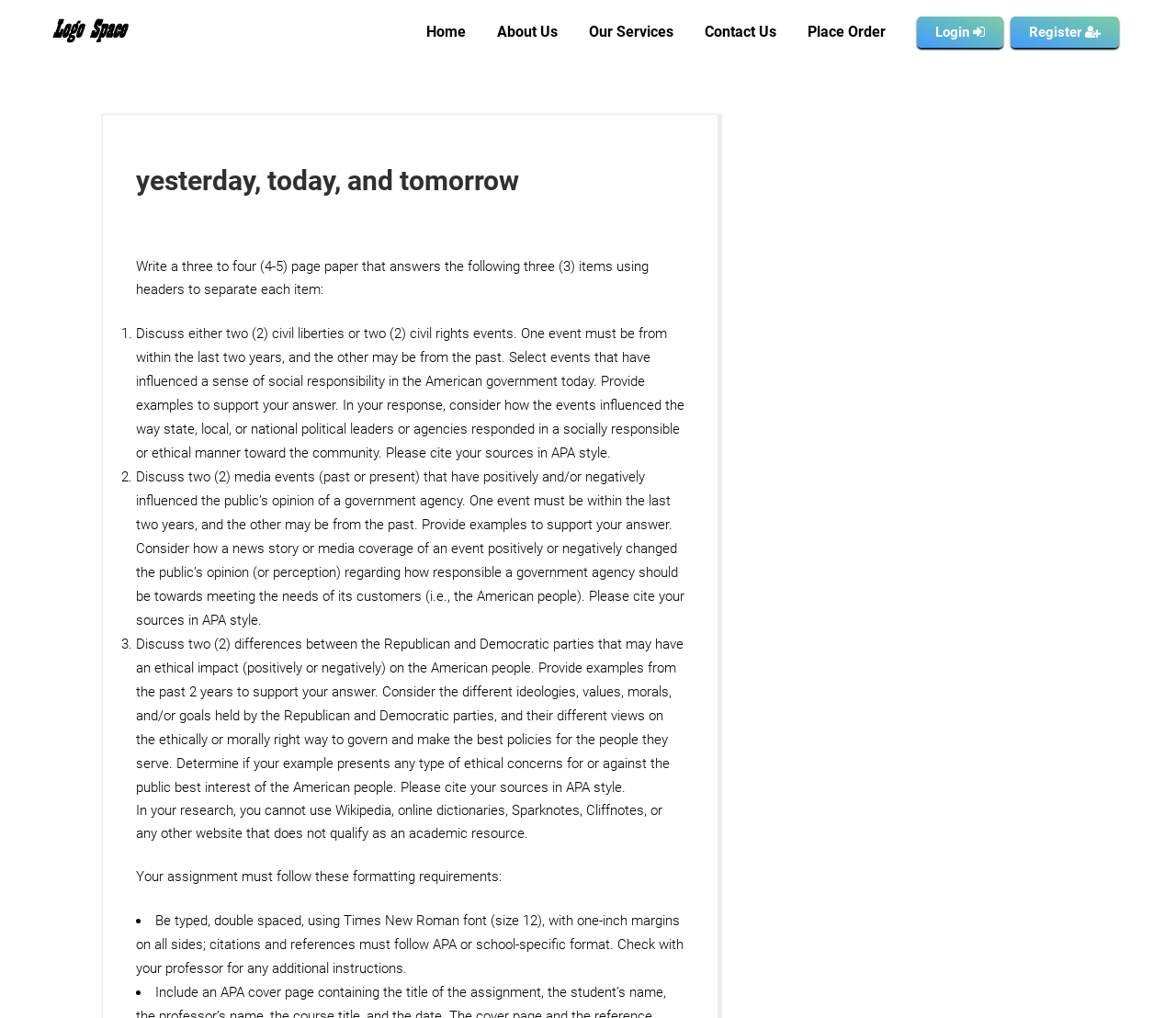Answer the question with a single word or phrase: 
What is the logo of the website?

Logo